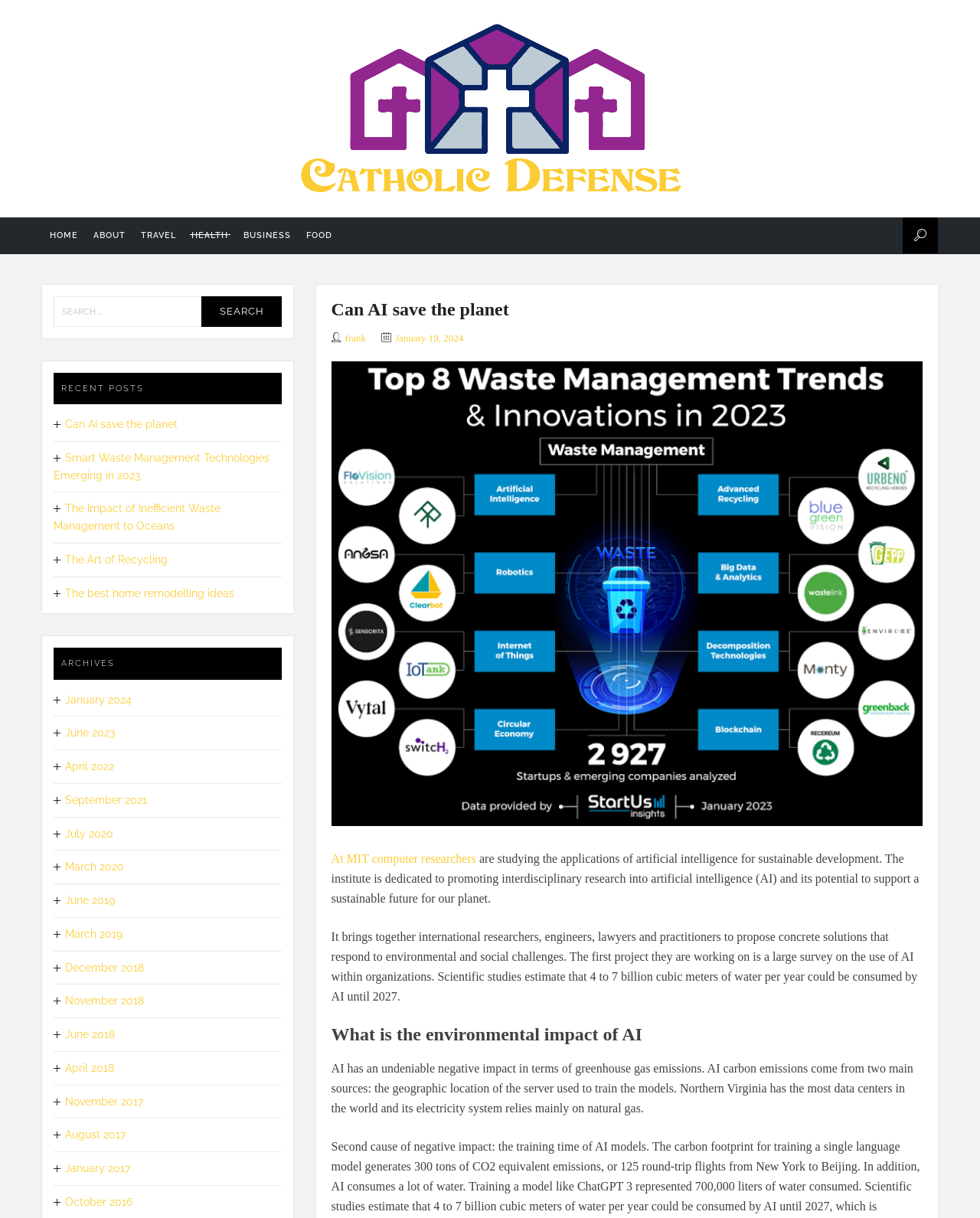Please give a short response to the question using one word or a phrase:
What is the purpose of the search bar on the webpage?

To search for articles